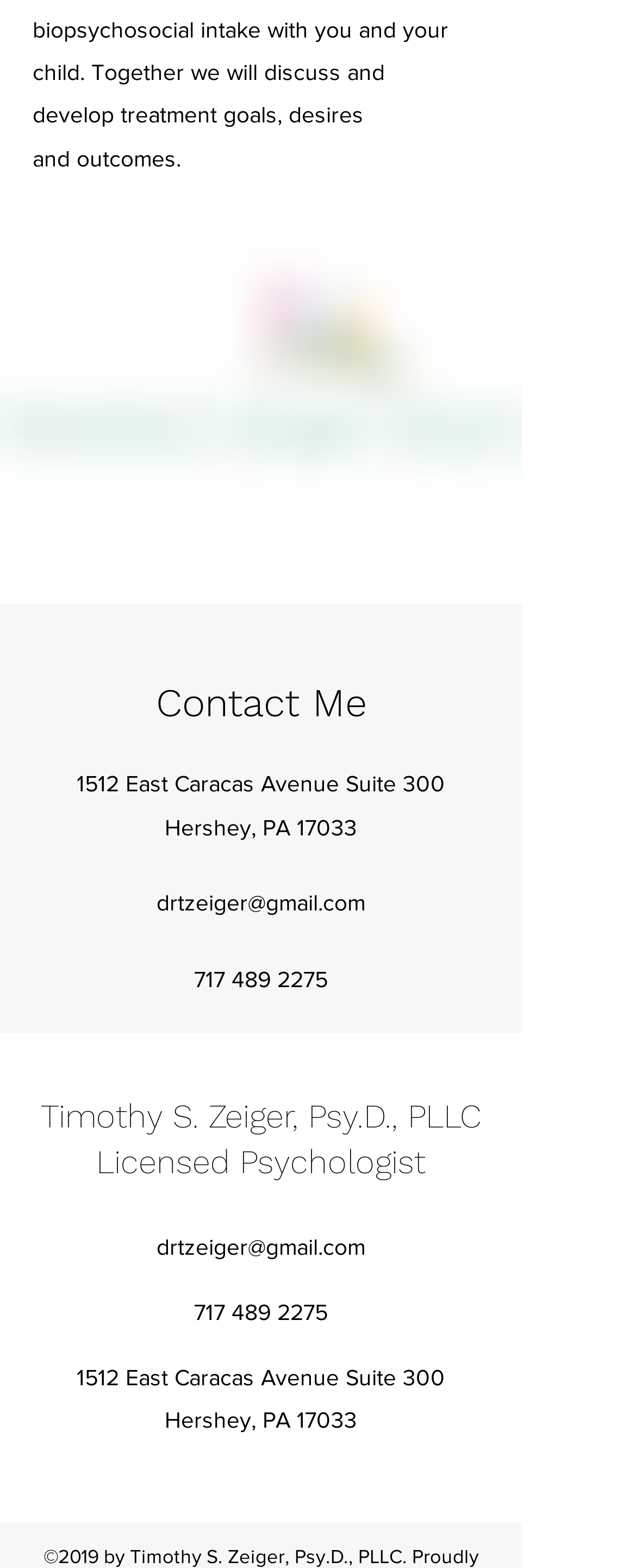Locate the bounding box coordinates of the segment that needs to be clicked to meet this instruction: "View contact information".

[0.121, 0.491, 0.7, 0.508]